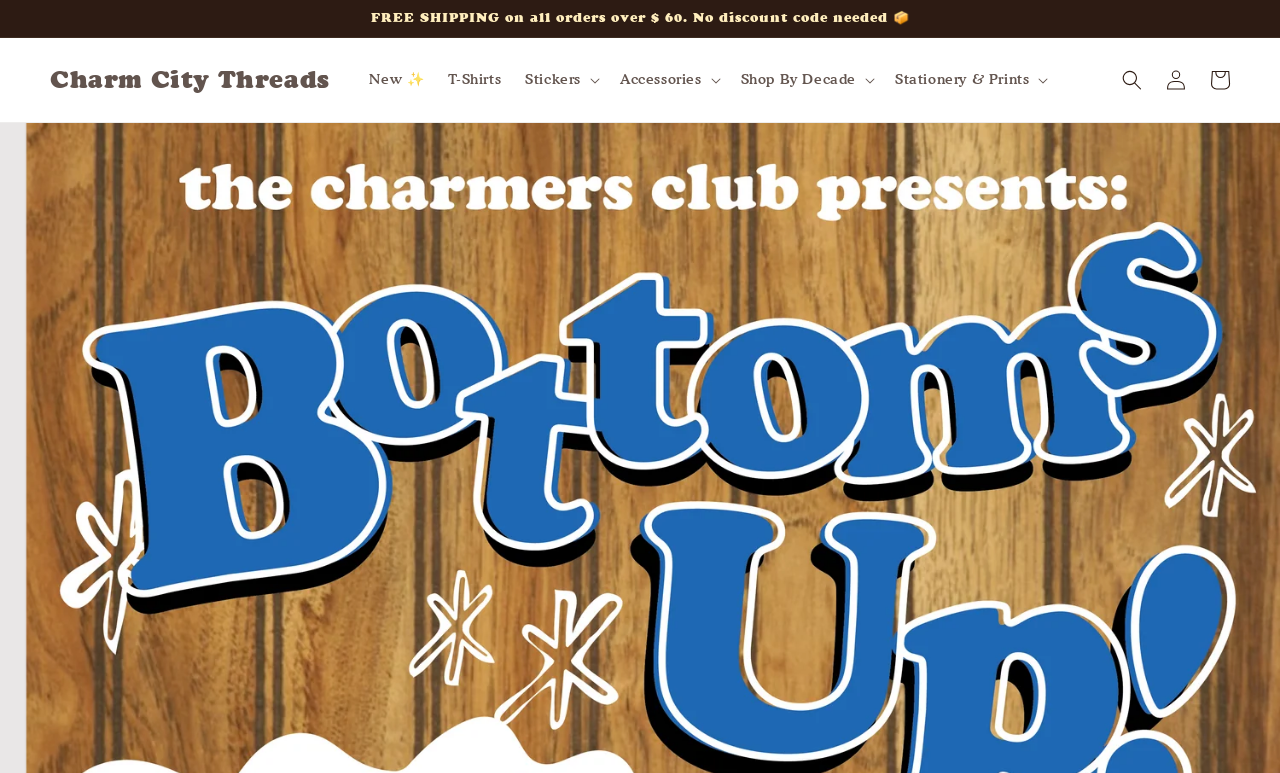Use a single word or phrase to answer the question: 
What is the location of the 'Log in' link?

Top right corner